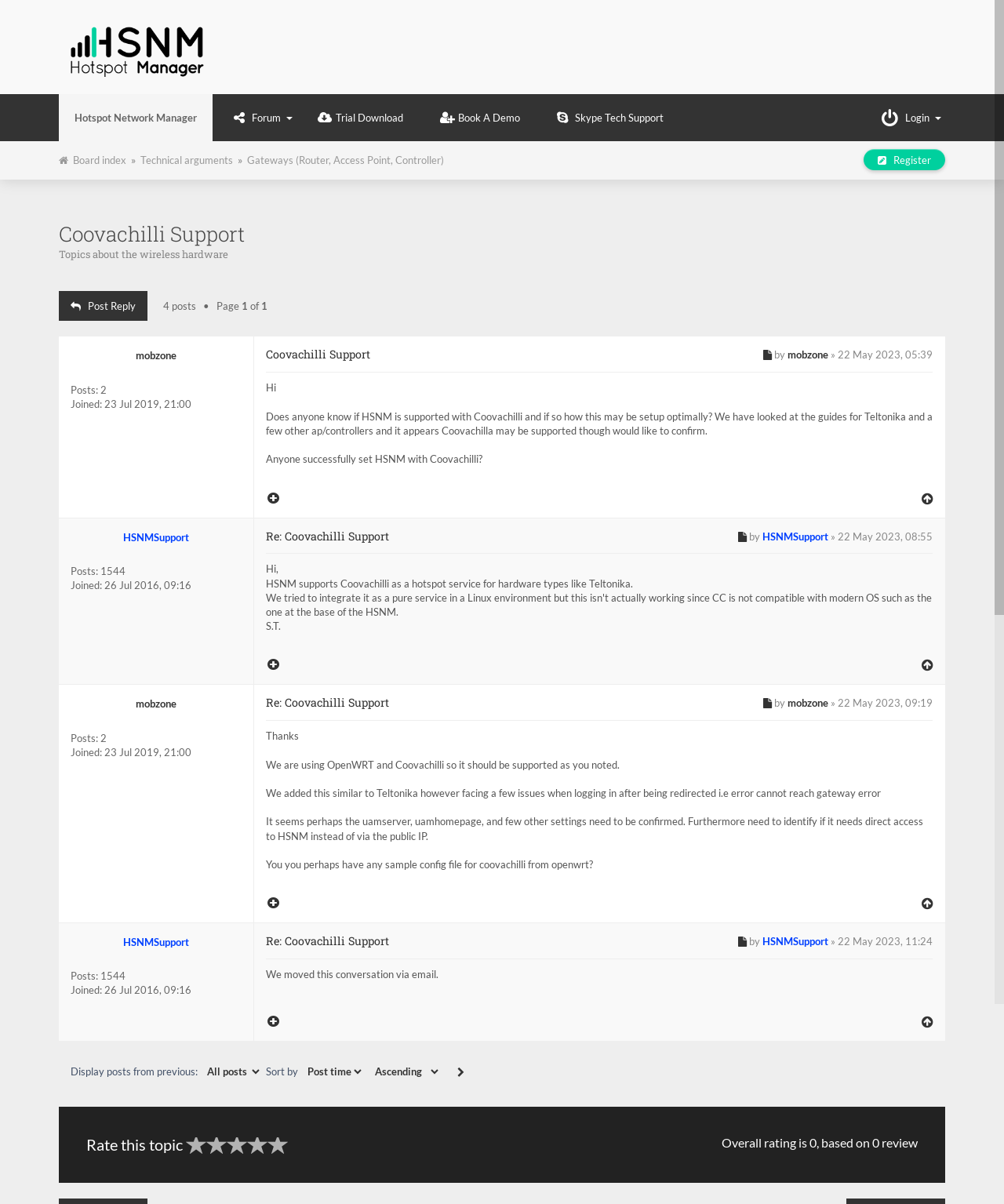Using the webpage screenshot, locate the HTML element that fits the following description and provide its bounding box: "Login".

[0.862, 0.078, 0.941, 0.117]